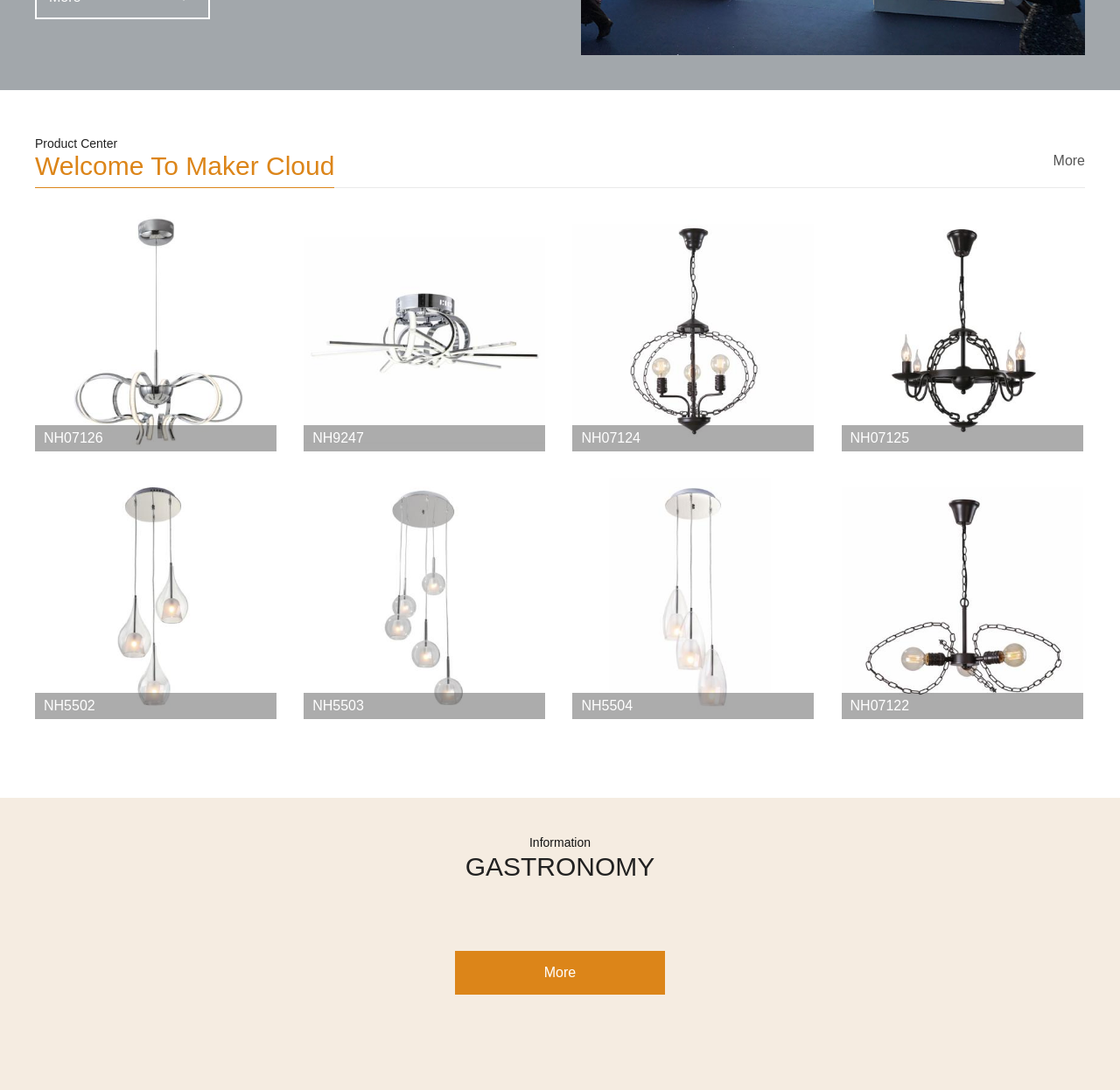Identify the bounding box for the described UI element: "More".

[0.94, 0.141, 0.969, 0.155]